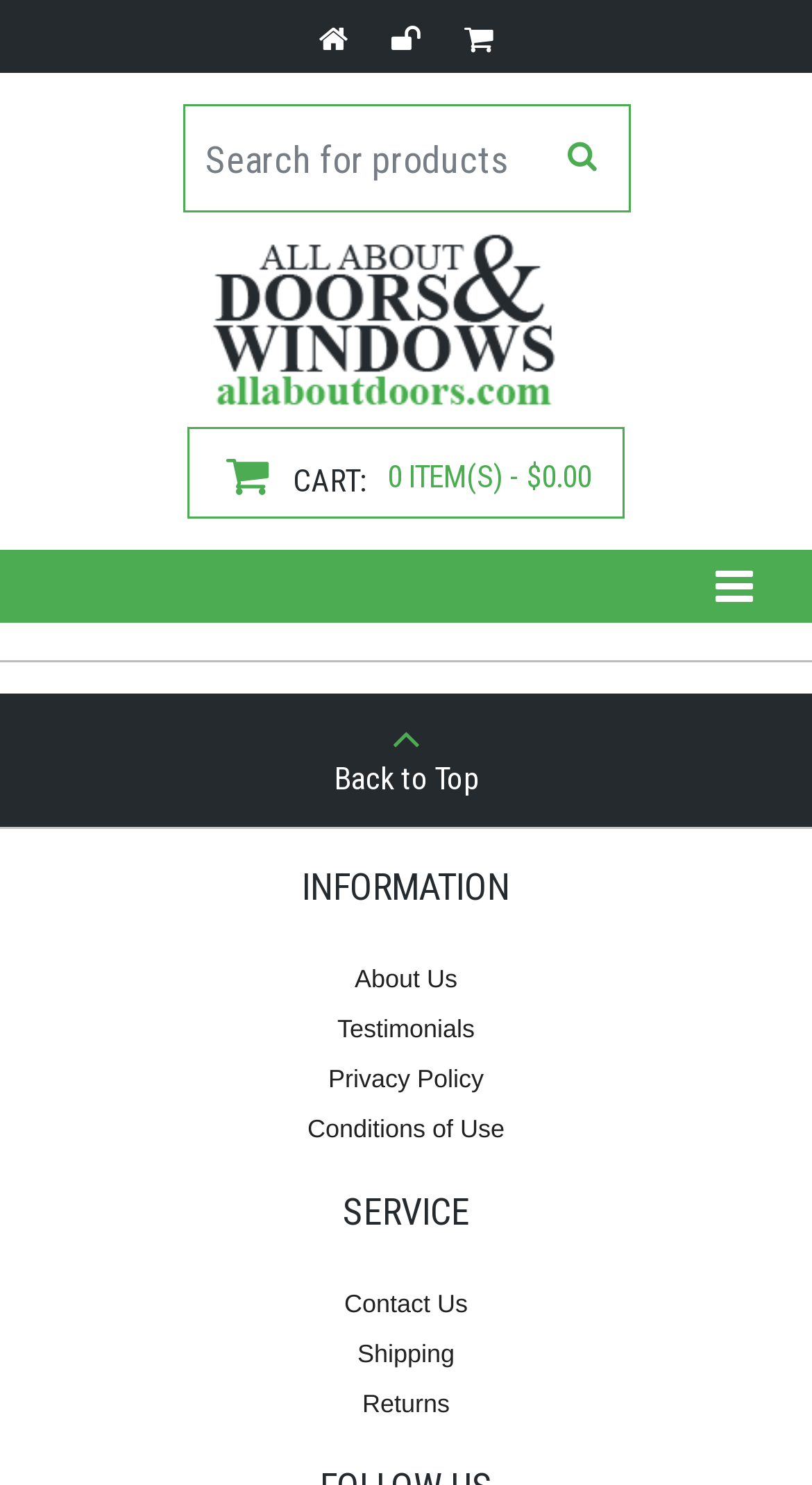Please provide a one-word or short phrase answer to the question:
What is the refund policy for qualifying orders?

Minus the cost of shipping